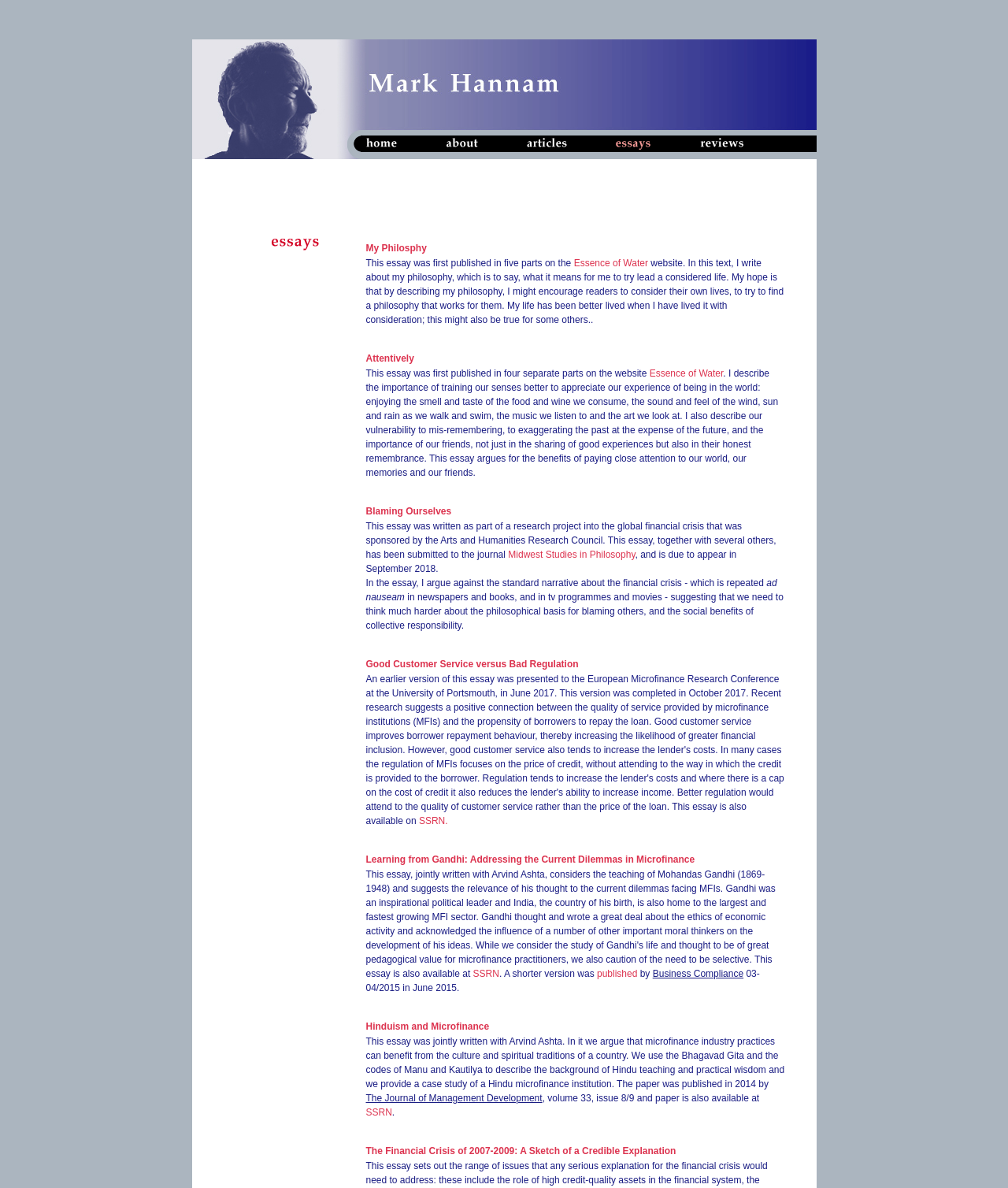Pinpoint the bounding box coordinates of the clickable element needed to complete the instruction: "view the article 'Essence of Water'". The coordinates should be provided as four float numbers between 0 and 1: [left, top, right, bottom].

[0.569, 0.217, 0.643, 0.226]